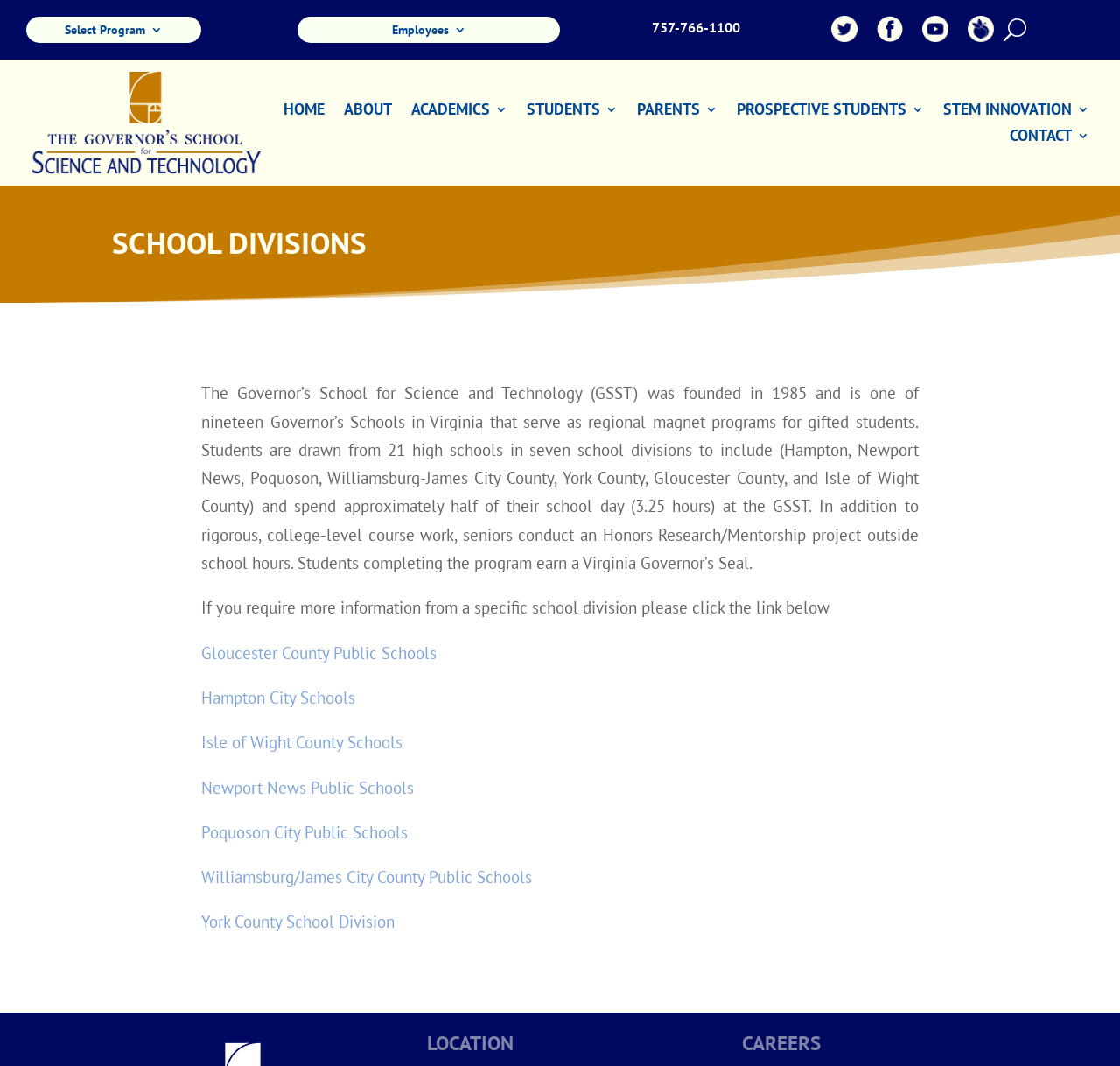What is the location of the school?
Provide a fully detailed and comprehensive answer to the question.

The webpage does not specify the location of the school, but it mentions that students are drawn from 21 high schools in seven school divisions, including Hampton, Newport News, Poquoson, Williamsburg-James City County, York County, Gloucester County, and Isle of Wight County.